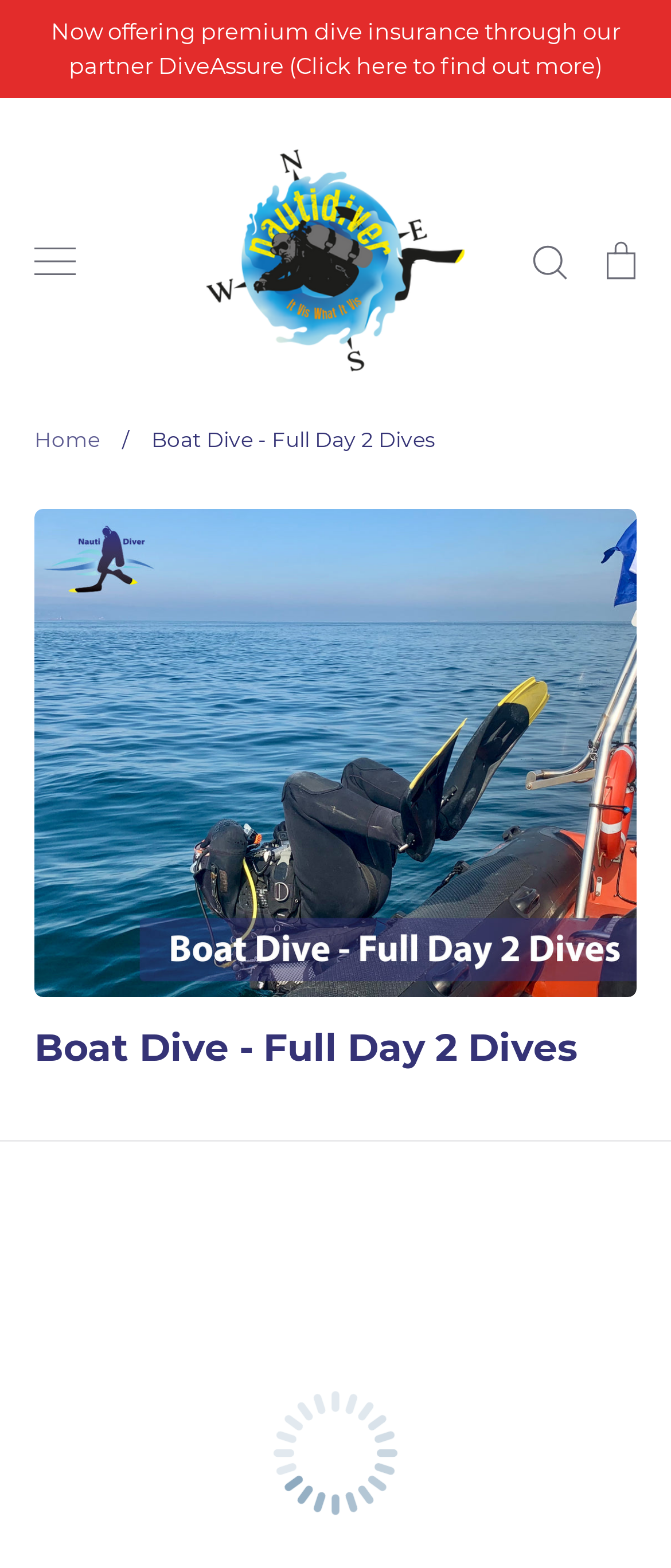Can you find the bounding box coordinates of the area I should click to execute the following instruction: "Click on the 'Toggle menu' button"?

[0.026, 0.143, 0.138, 0.189]